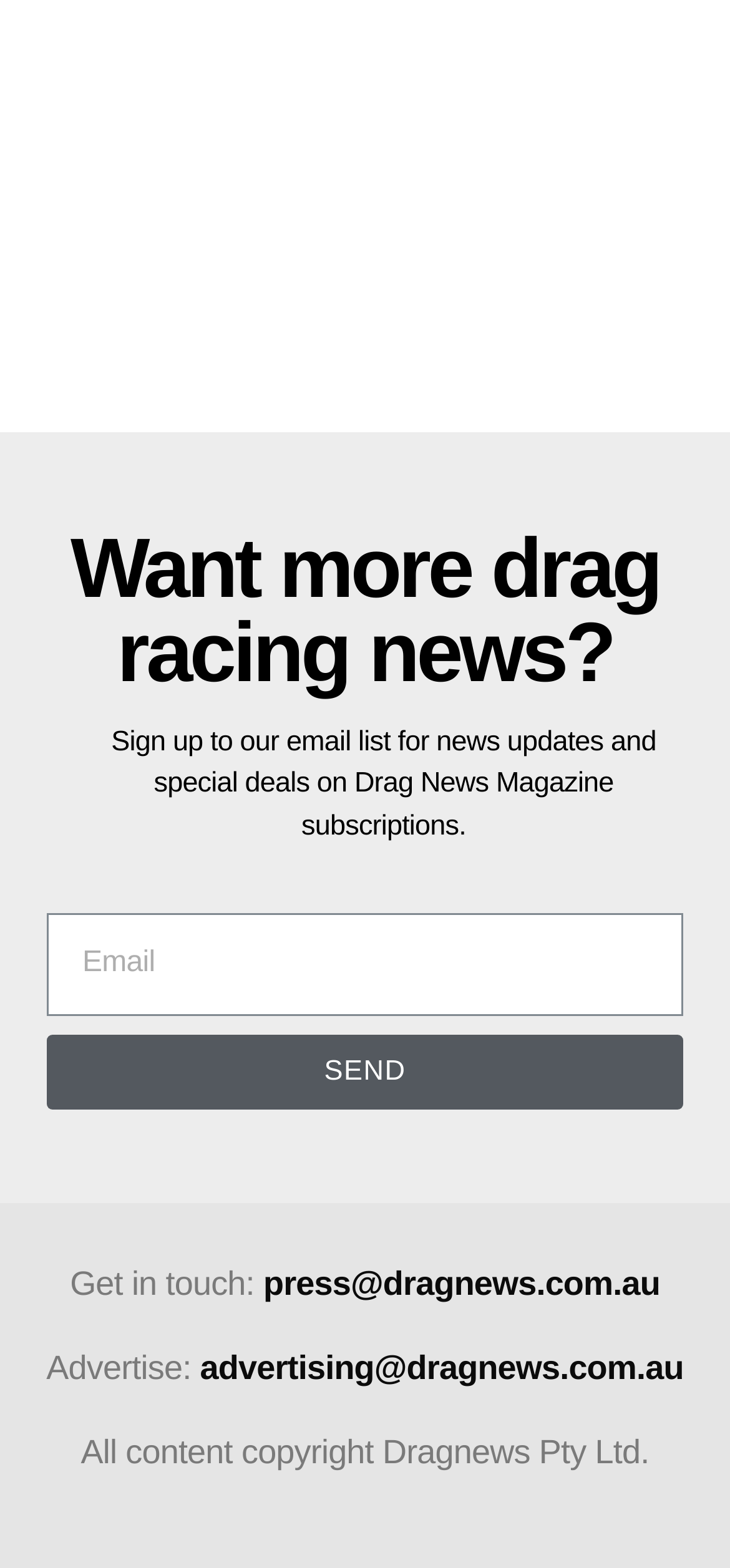What is the purpose of the email textbox?
Answer with a single word or short phrase according to what you see in the image.

To receive news updates